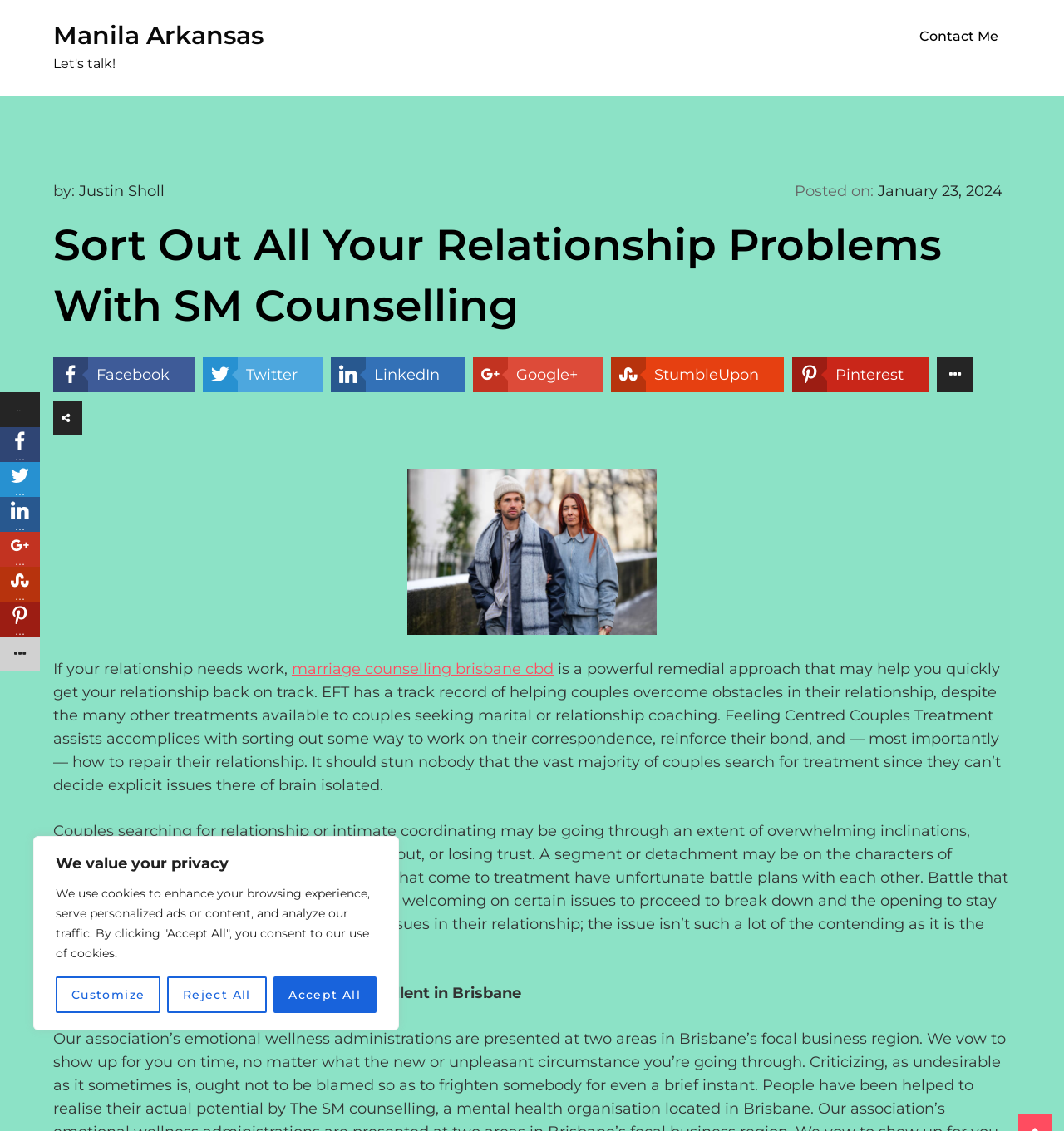For the given element description January 23, 2024, determine the bounding box coordinates of the UI element. The coordinates should follow the format (top-left x, top-left y, bottom-right x, bottom-right y) and be within the range of 0 to 1.

[0.825, 0.161, 0.942, 0.177]